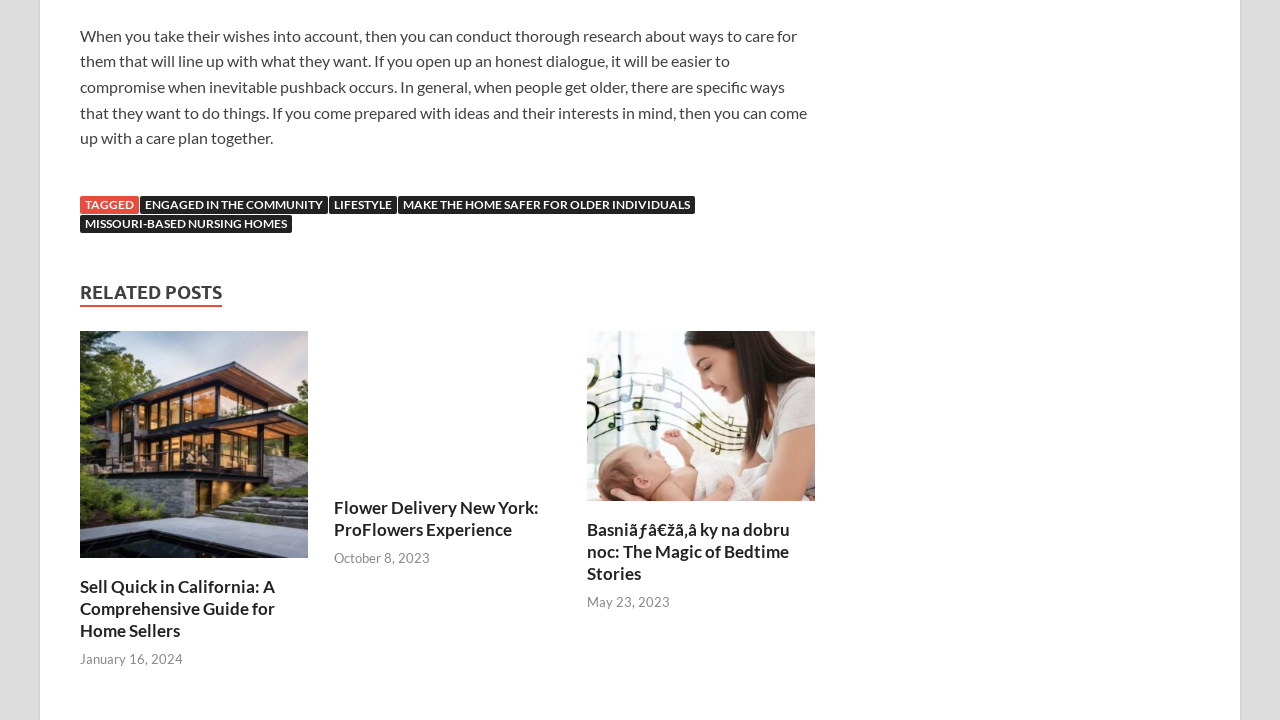Show the bounding box coordinates of the region that should be clicked to follow the instruction: "Click on 'MAKE THE HOME SAFER FOR OLDER INDIVIDUALS'."

[0.311, 0.272, 0.543, 0.297]